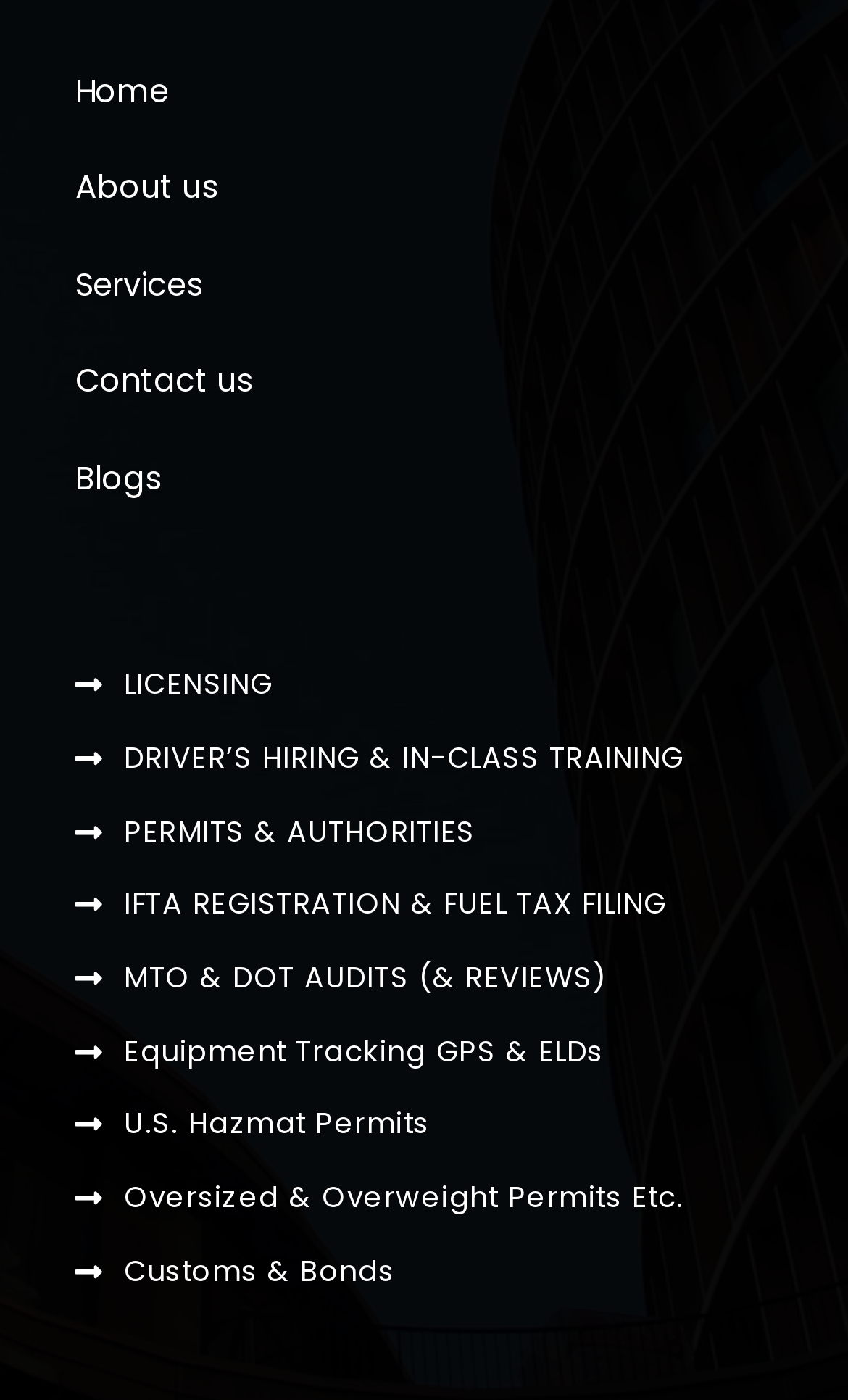Give a one-word or one-phrase response to the question:
What is the last service listed on the webpage?

Customs & Bonds